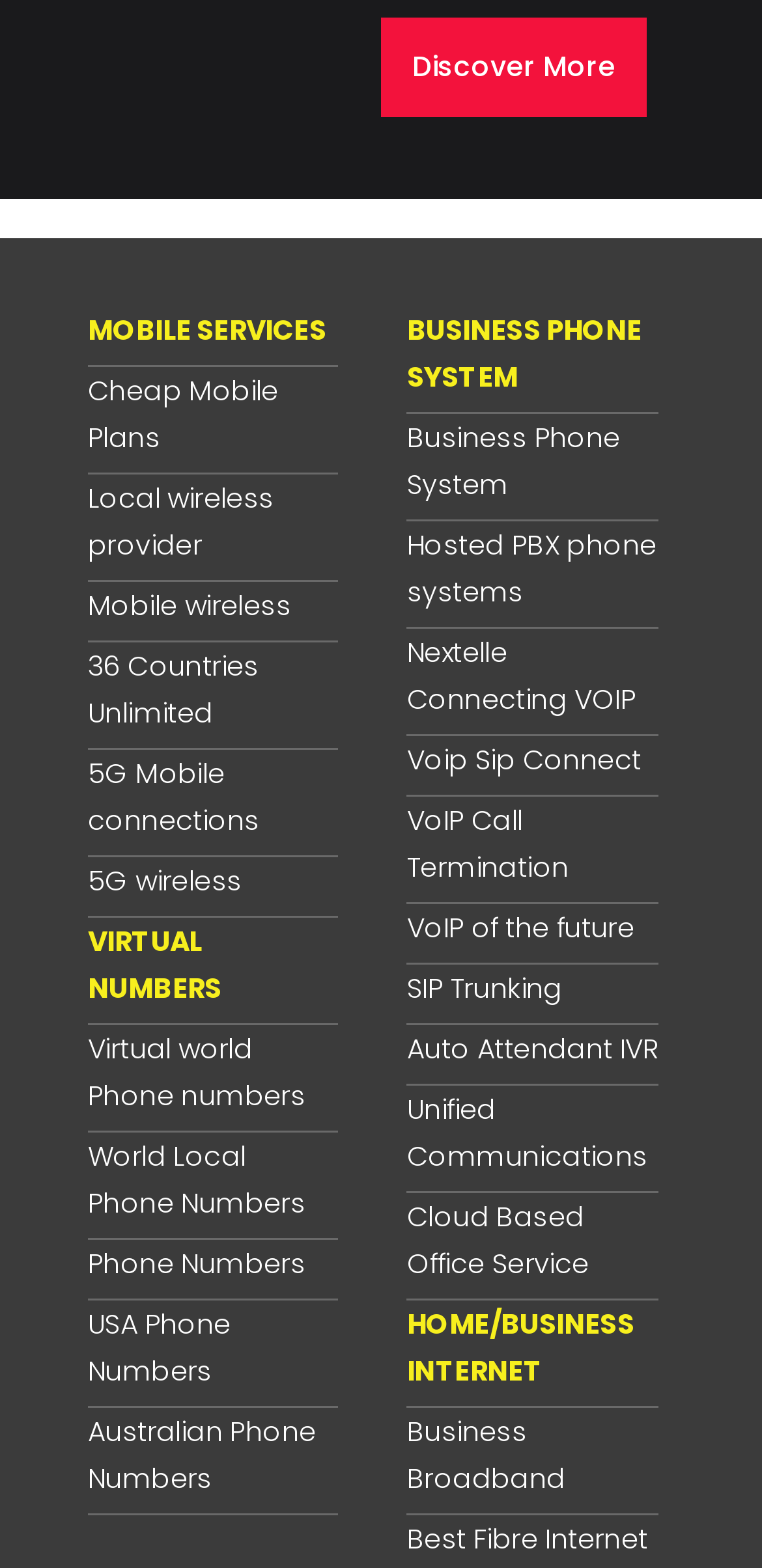Use the information in the screenshot to answer the question comprehensively: What is the technology used for phone connections?

The links '5G Mobile connections' and 'VoIP Call Termination' indicate that the website uses 5G and VoIP technologies for phone connections, providing users with advanced and efficient communication services.